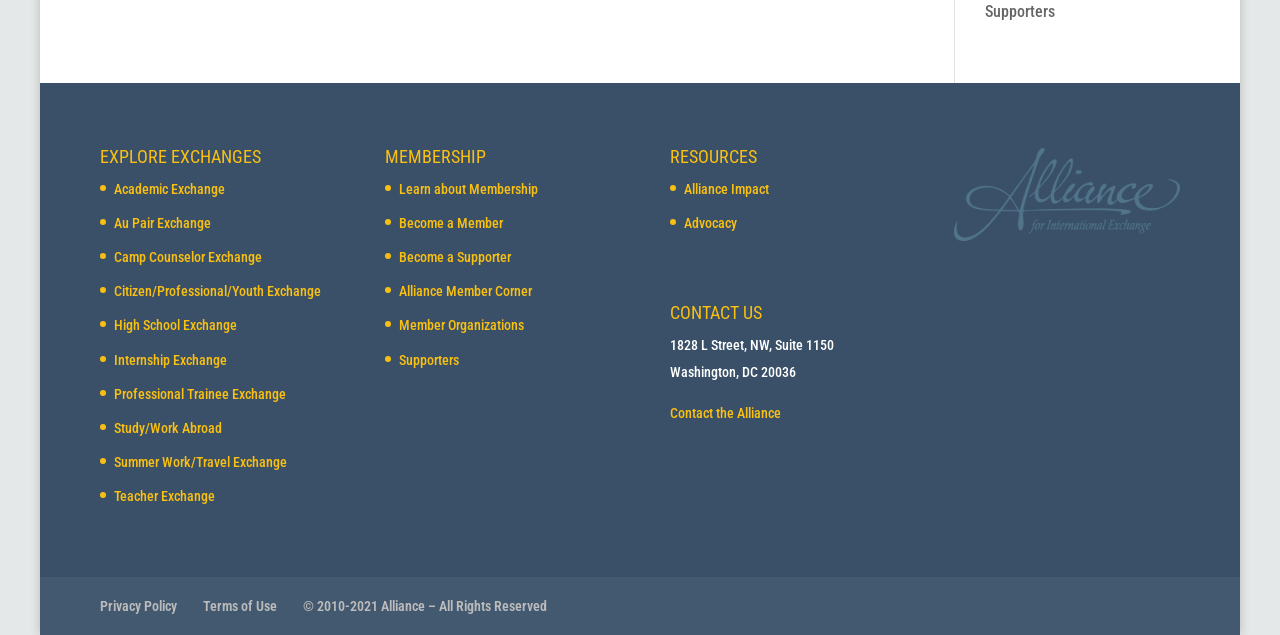What is the purpose of the 'Become a Member' link?
Please respond to the question with as much detail as possible.

The 'Become a Member' link is likely intended for individuals or organizations who want to join the Alliance, which suggests that the Alliance is a membership-based organization.